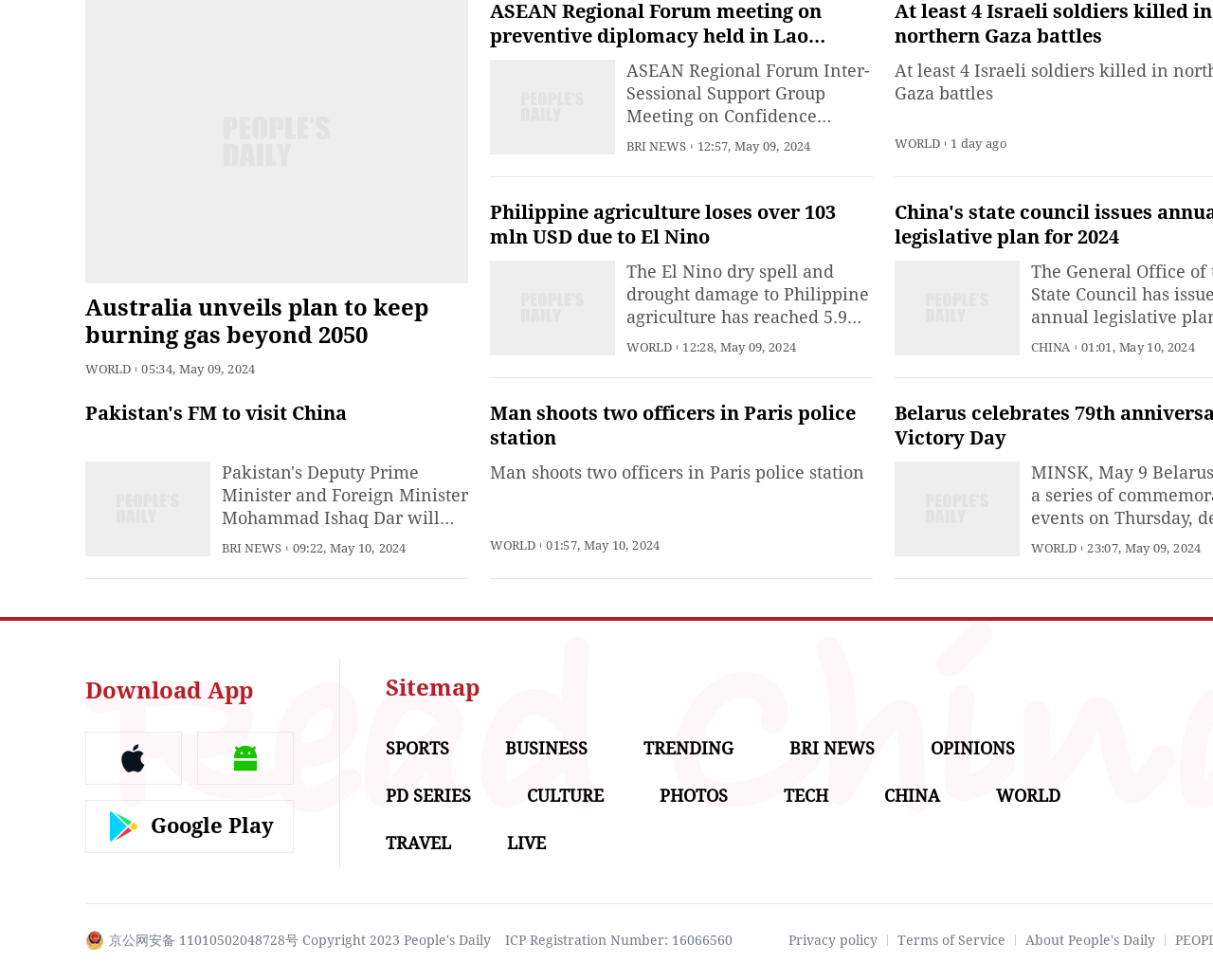What is the category of the news 'Australia unveils plan to keep burning gas beyond 2050'?
Provide a detailed answer to the question using information from the image.

The category of the news 'Australia unveils plan to keep burning gas beyond 2050' can be found by looking at the StaticText element with the text 'WORLD' which is located near the news title.